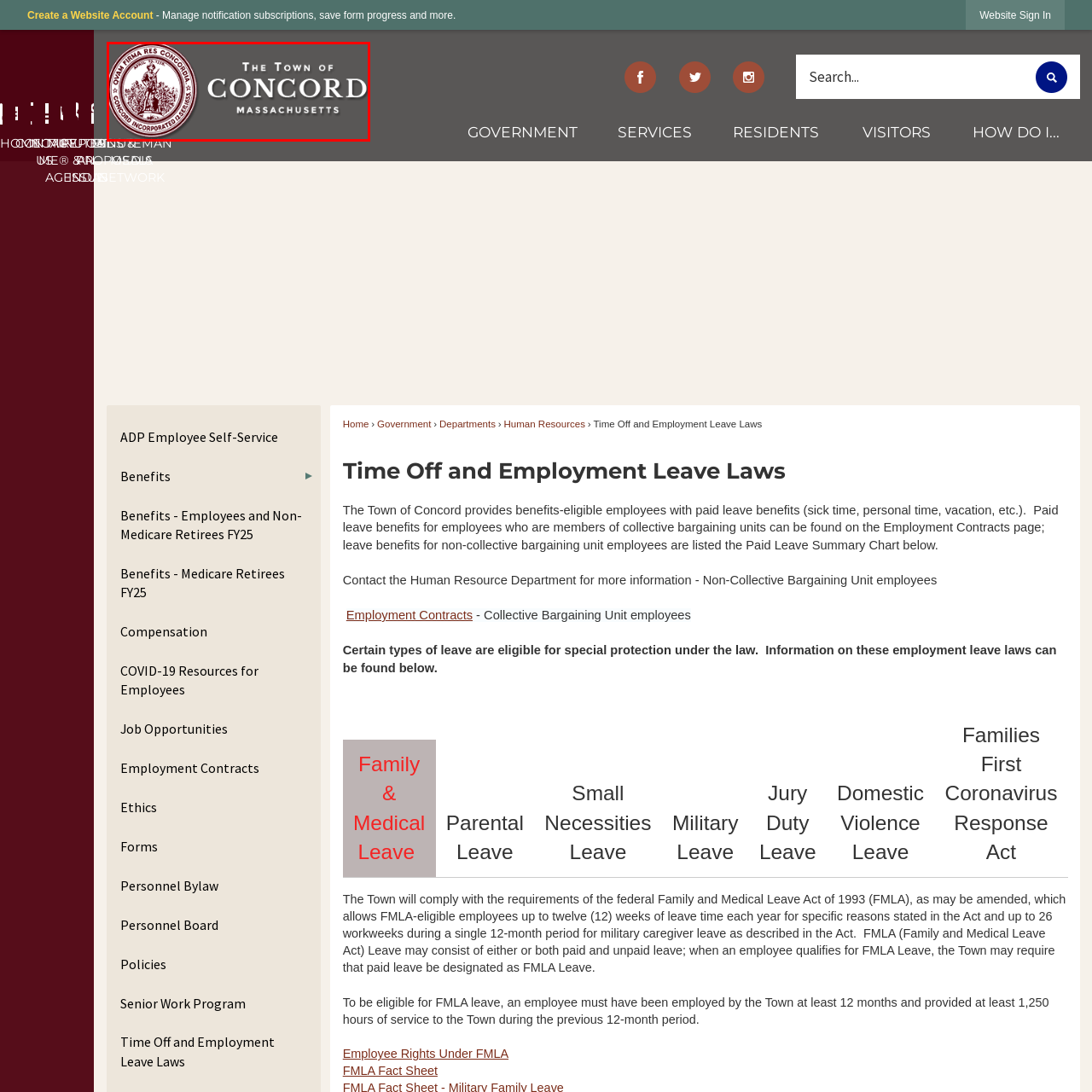Describe in detail the visual content enclosed by the red bounding box.

The image showcases the official emblem of the Town of Concord, Massachusetts. At the center of the emblem is a detailed seal featuring a figure representing the town's historical significance. Surrounding the figure is a circular border with the Latin phrase "Ovam firma res Concordia," which translates to "Concord is a firm thing." The overall design is set against a gray background, with the phrase "The Town of Concord" prominently displayed above the seal in a bold, modern font, further enhancing the town's identity. This emblem serves as a symbol of Concord's heritage and community commitment.